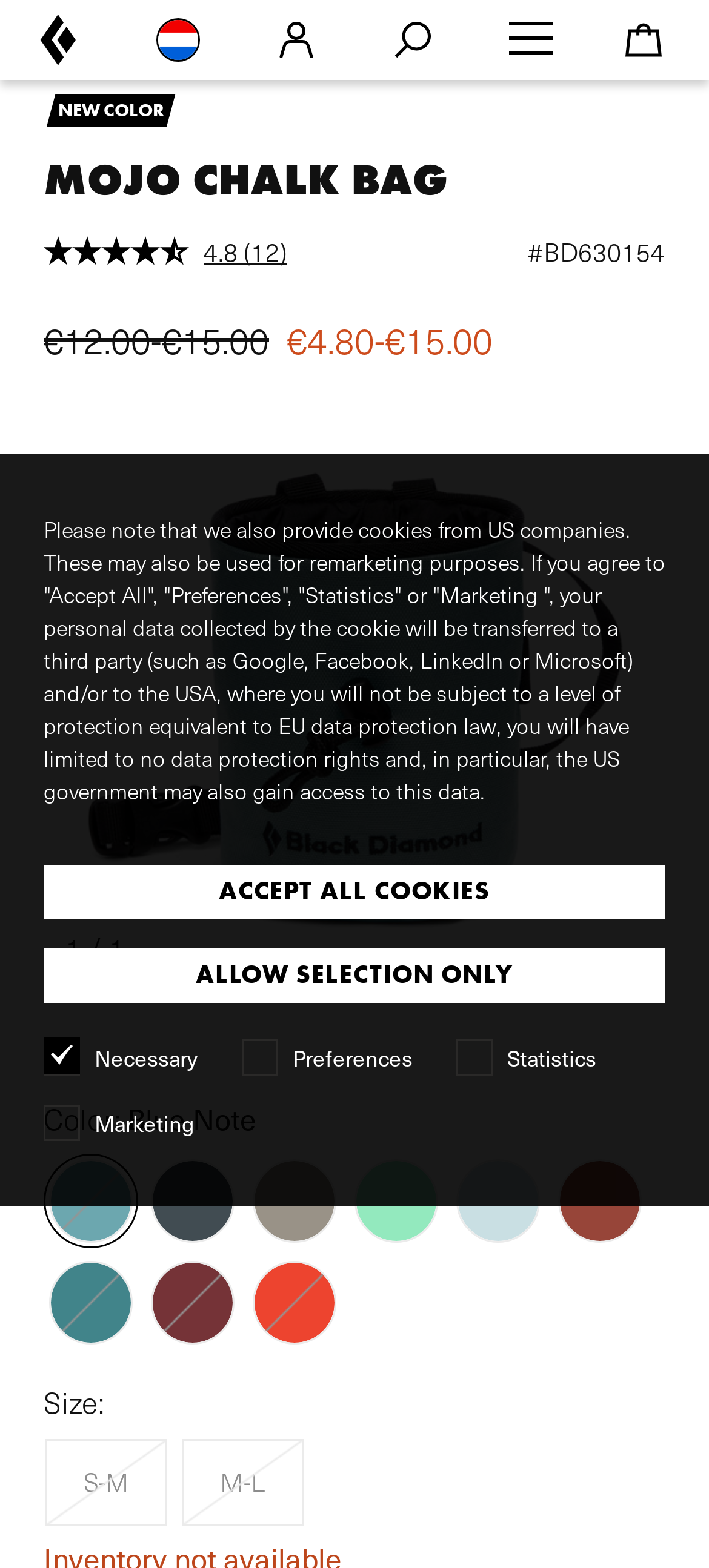Provide the bounding box for the UI element matching this description: "aria-label="Search"".

[0.536, 0.009, 0.629, 0.042]